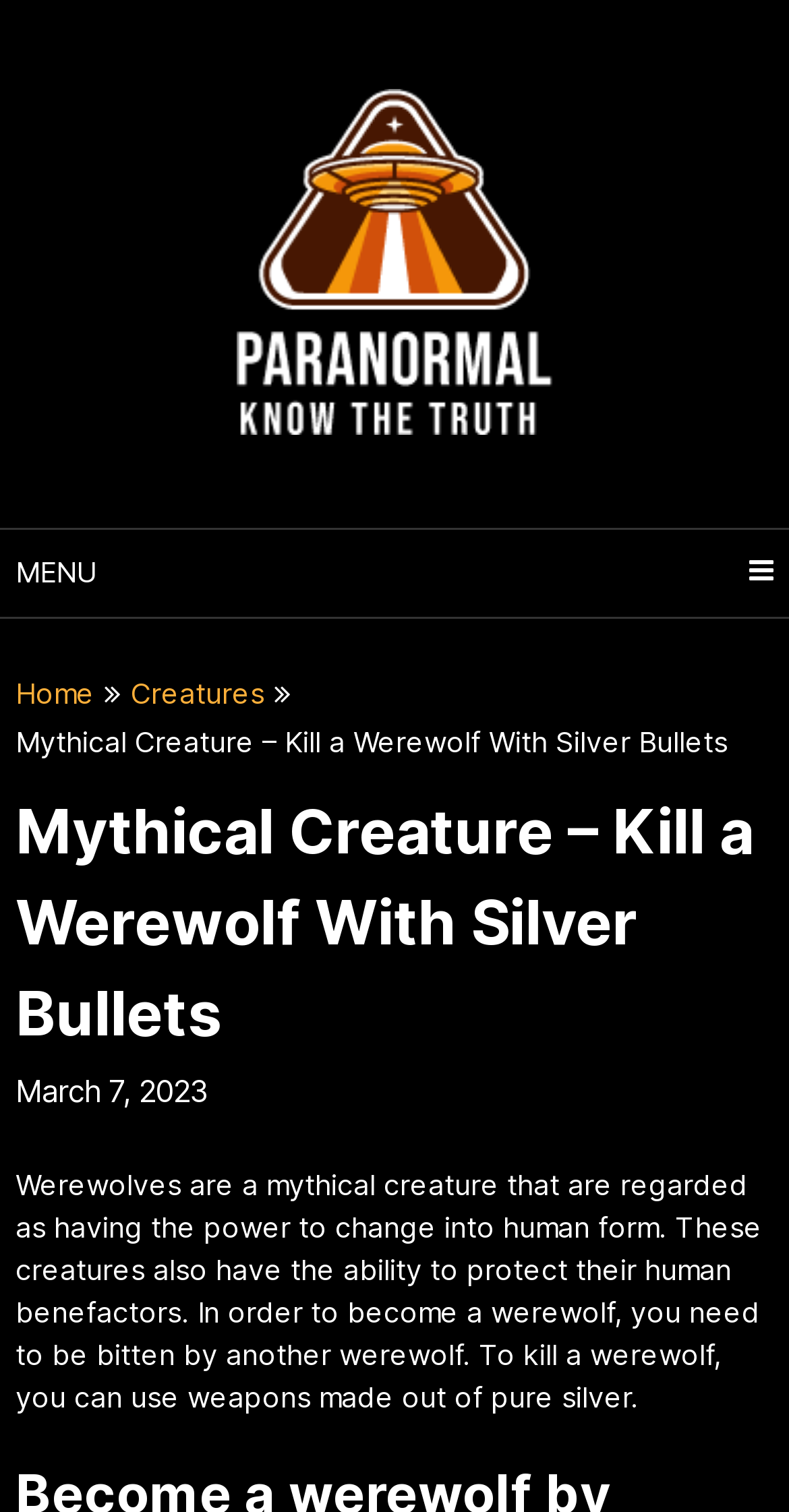Using details from the image, please answer the following question comprehensively:
When was the article published?

The webpage contains a static text element that displays the date 'March 7, 2023', which is likely the publication date of the article.